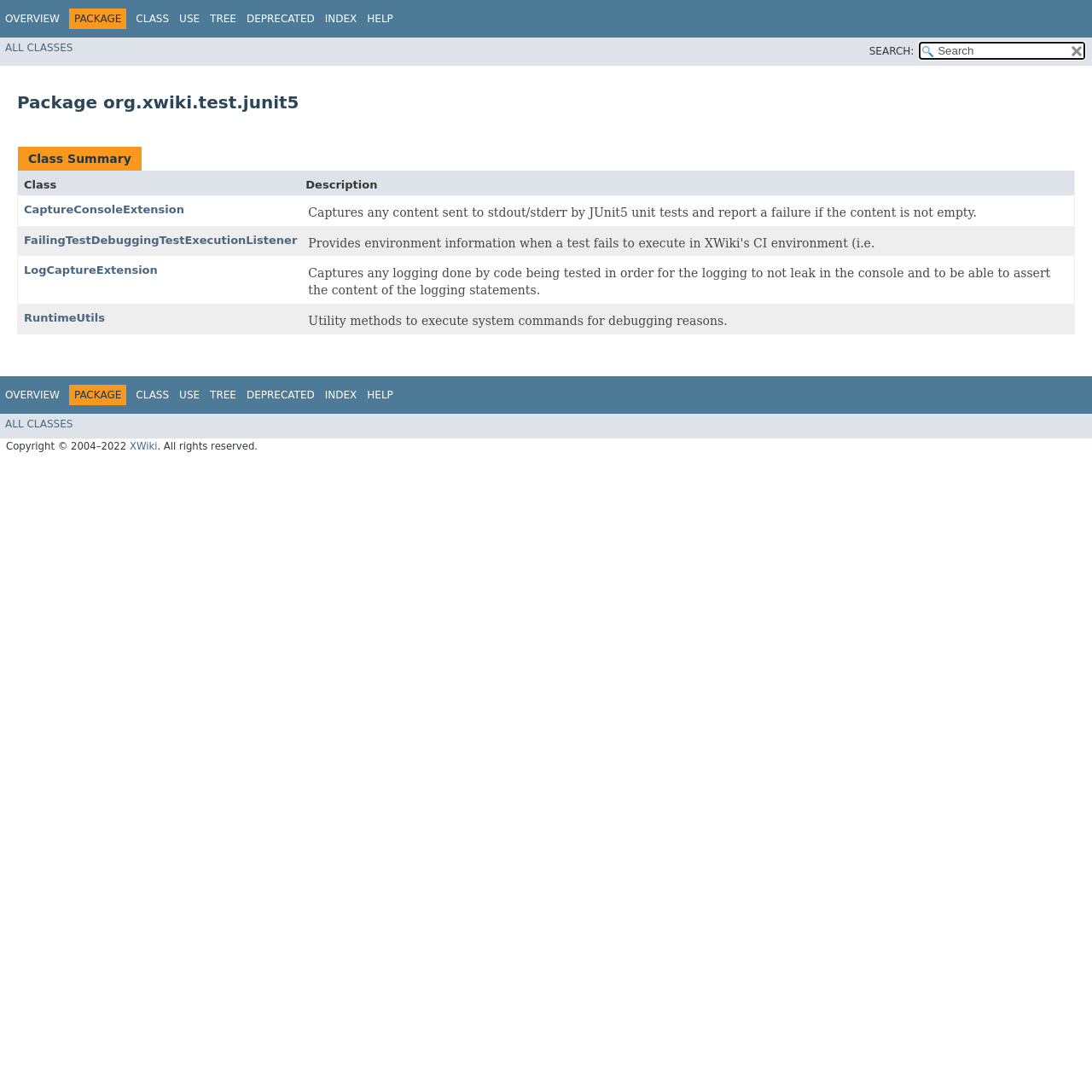Please determine the bounding box coordinates of the element to click on in order to accomplish the following task: "Get help". Ensure the coordinates are four float numbers ranging from 0 to 1, i.e., [left, top, right, bottom].

[0.336, 0.012, 0.36, 0.023]